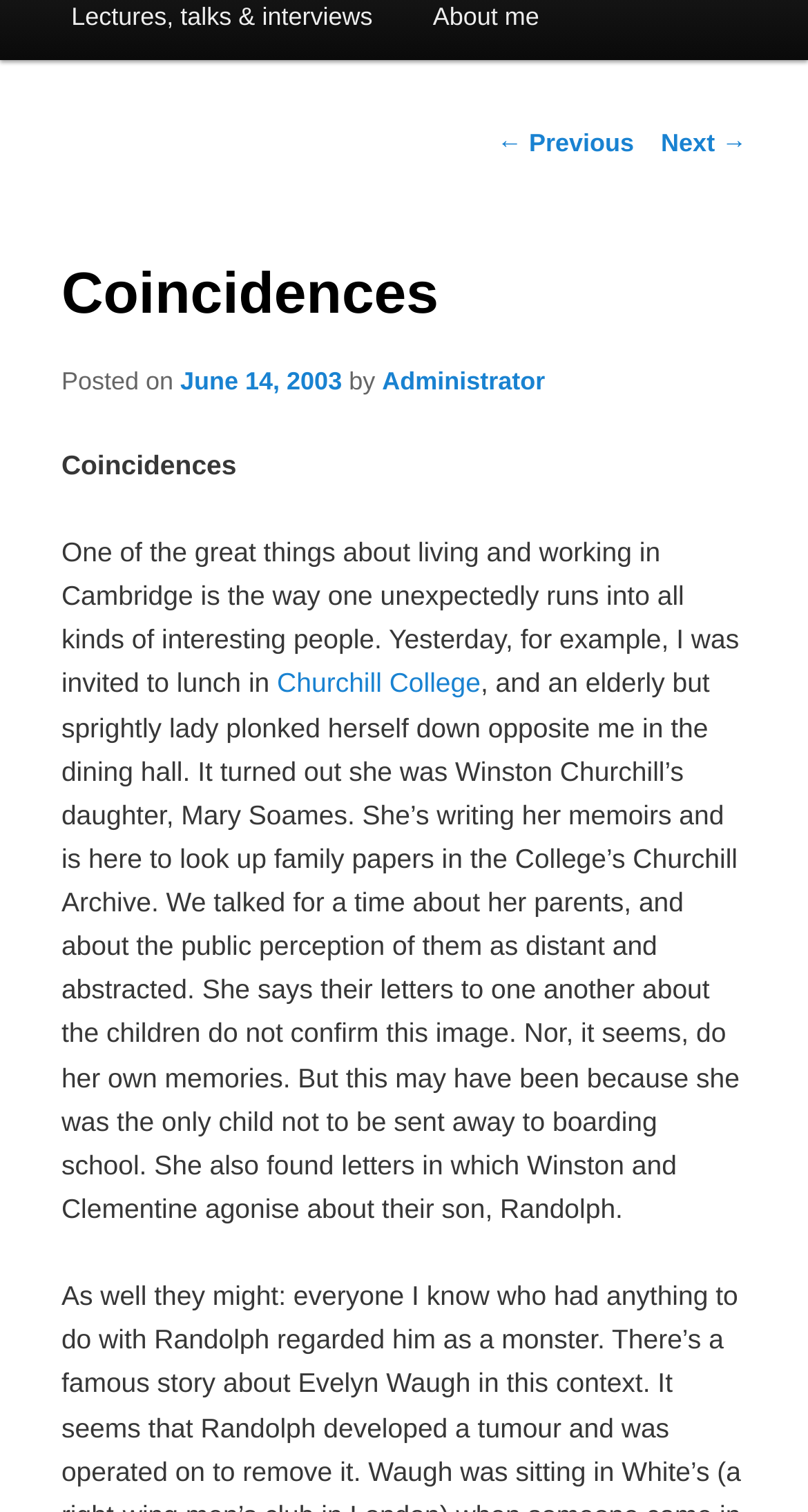Provide the bounding box coordinates of the HTML element this sentence describes: "Administrator". The bounding box coordinates consist of four float numbers between 0 and 1, i.e., [left, top, right, bottom].

[0.473, 0.242, 0.675, 0.261]